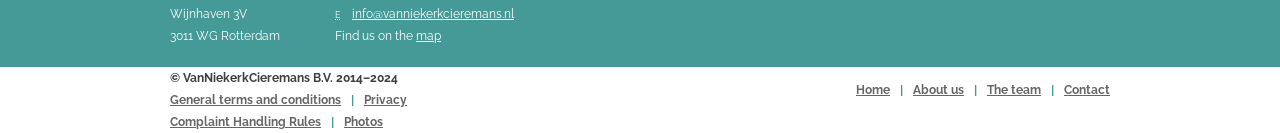What are the terms and conditions related links?
Look at the image and provide a short answer using one word or a phrase.

General terms, Privacy, Complaint Handling Rules